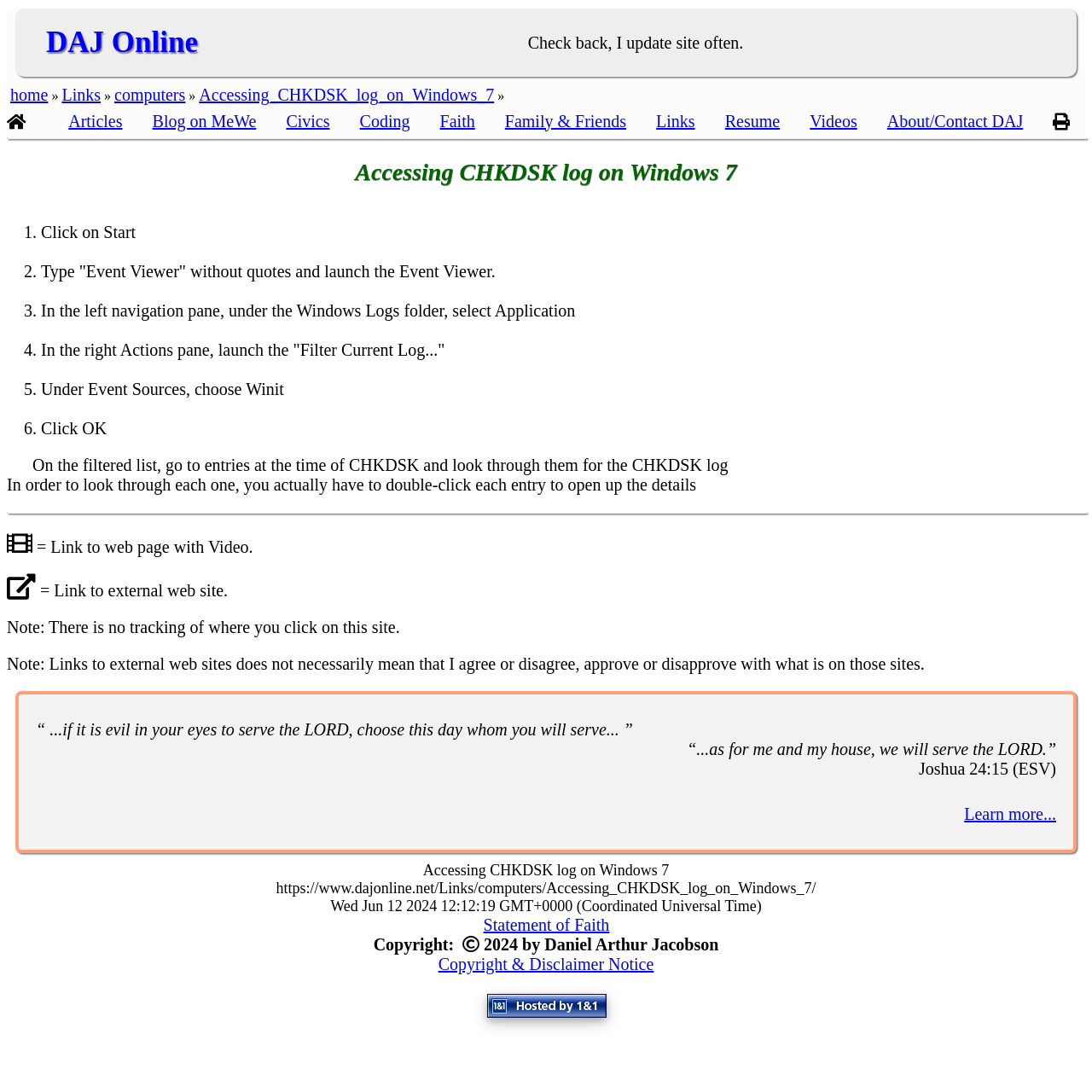Please determine the bounding box coordinates for the element that should be clicked to follow these instructions: "Click on 'Accessing_CHKDSK_log_on_Windows_7'".

[0.182, 0.078, 0.452, 0.095]